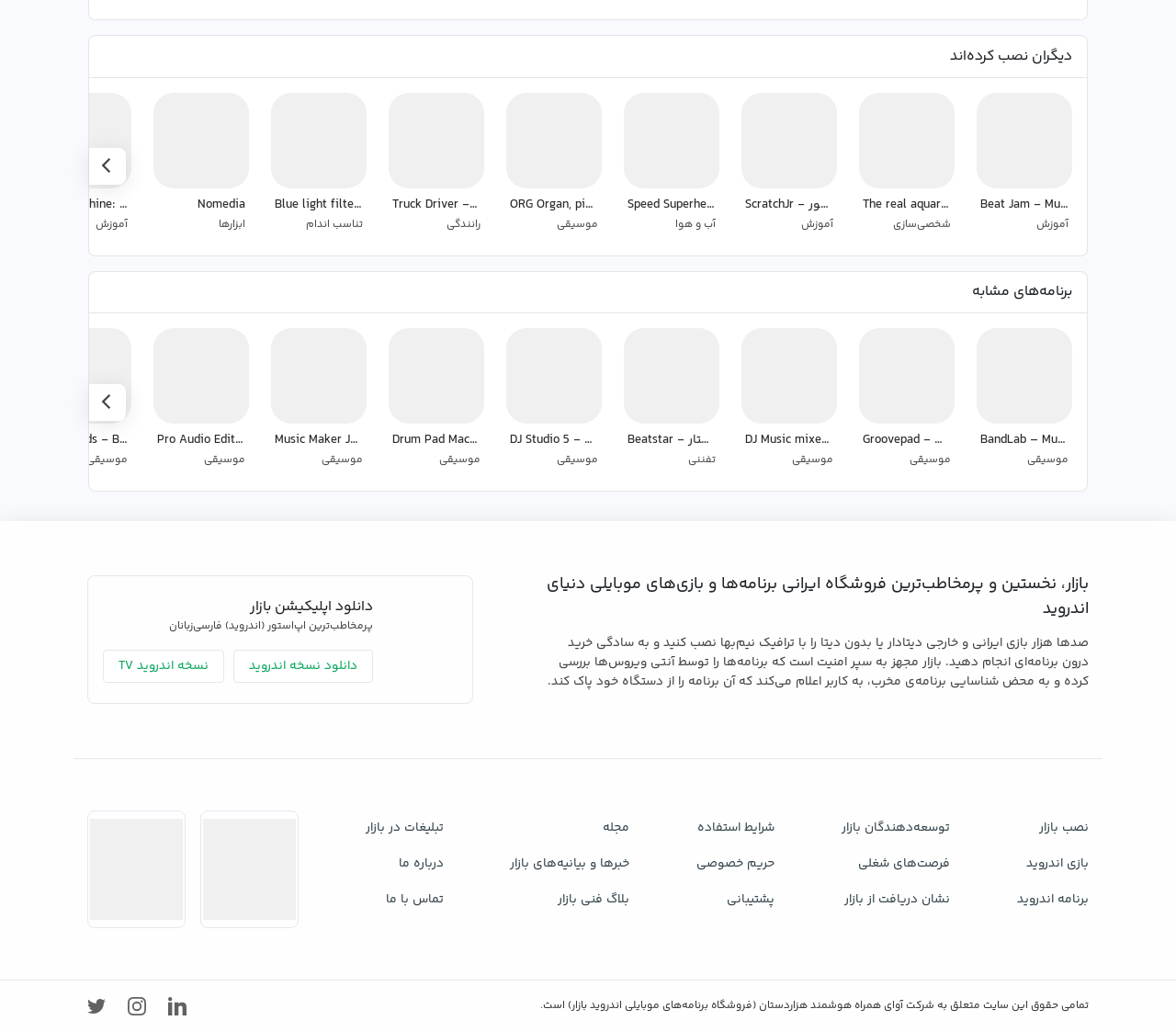Find the bounding box coordinates of the element to click in order to complete this instruction: "Install the market". The bounding box coordinates must be four float numbers between 0 and 1, denoted as [left, top, right, bottom].

[0.865, 0.785, 0.926, 0.82]